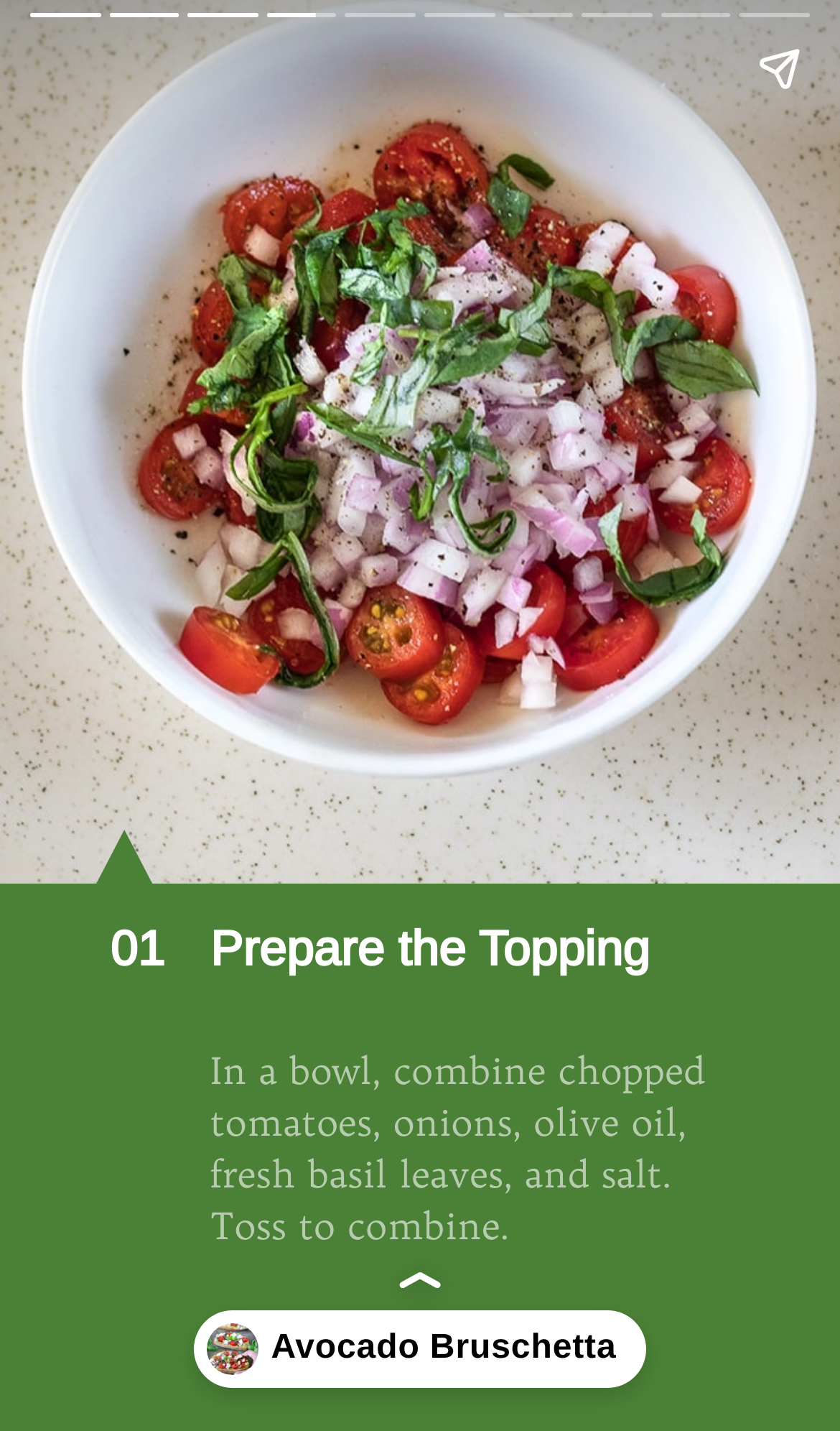What is the first step in preparing the topping?
Please provide a single word or phrase as your answer based on the screenshot.

Combine chopped tomatoes, onions, olive oil, fresh basil leaves, and salt.